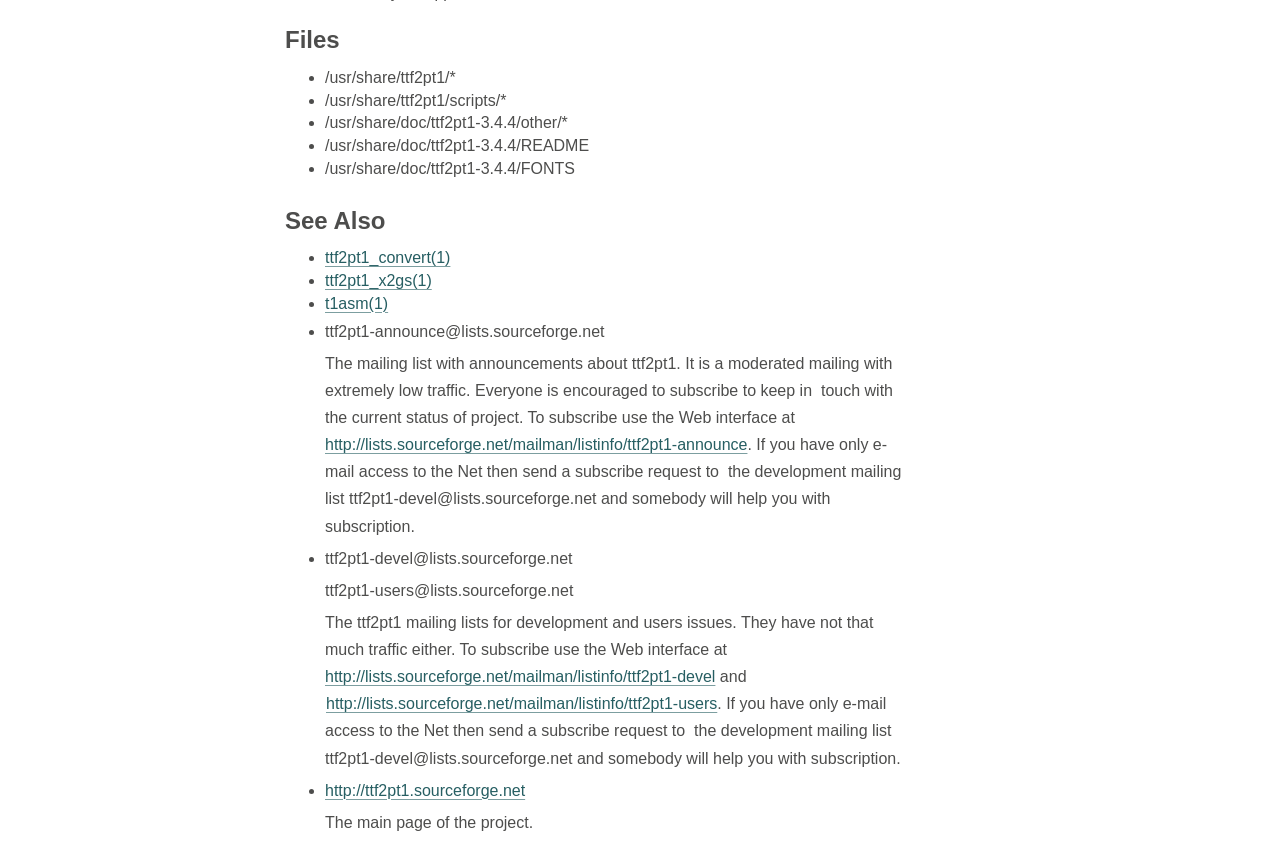Please specify the bounding box coordinates for the clickable region that will help you carry out the instruction: "Click on Files".

[0.223, 0.041, 0.265, 0.061]